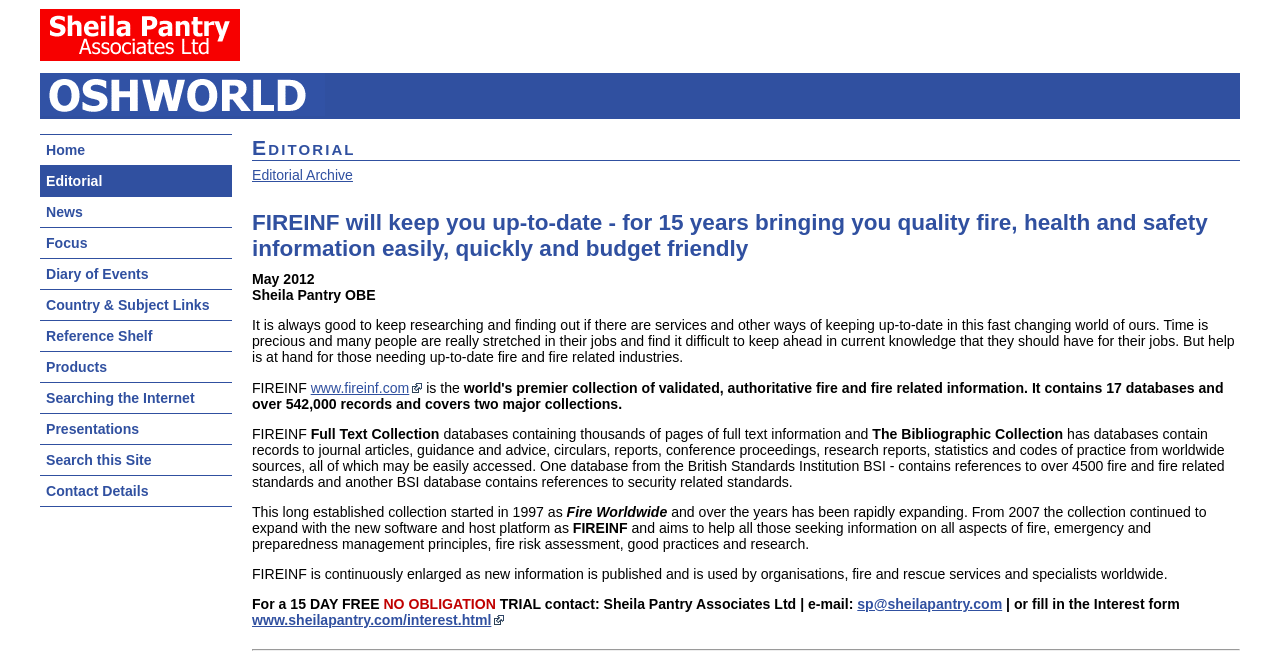Please analyze the image and give a detailed answer to the question:
What is the name of the website?

The name of the website can be found in the top-left corner of the webpage, where it is displayed as an image with the text 'OSH World'.